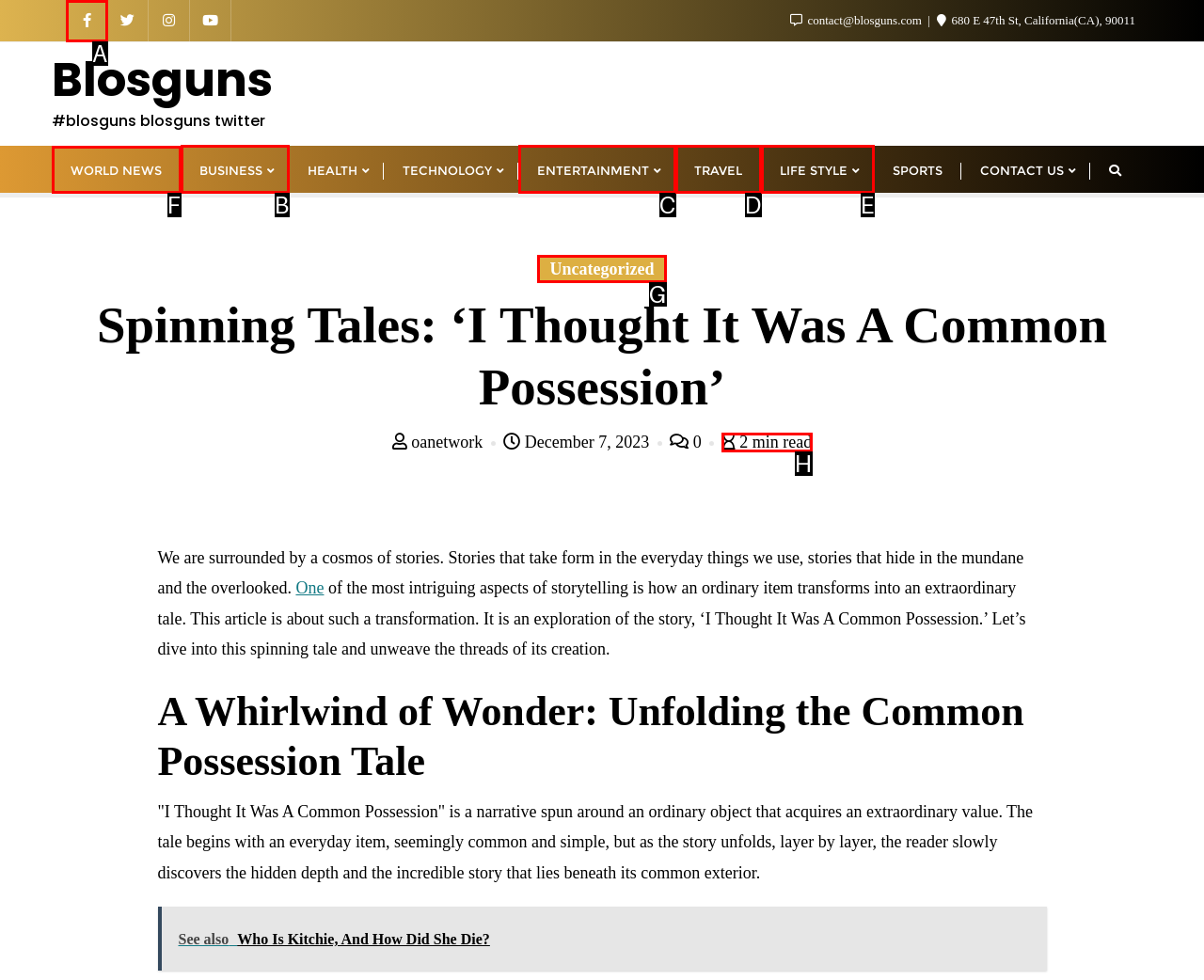Point out the HTML element I should click to achieve the following task: Visit the 'WORLD NEWS' page Provide the letter of the selected option from the choices.

F